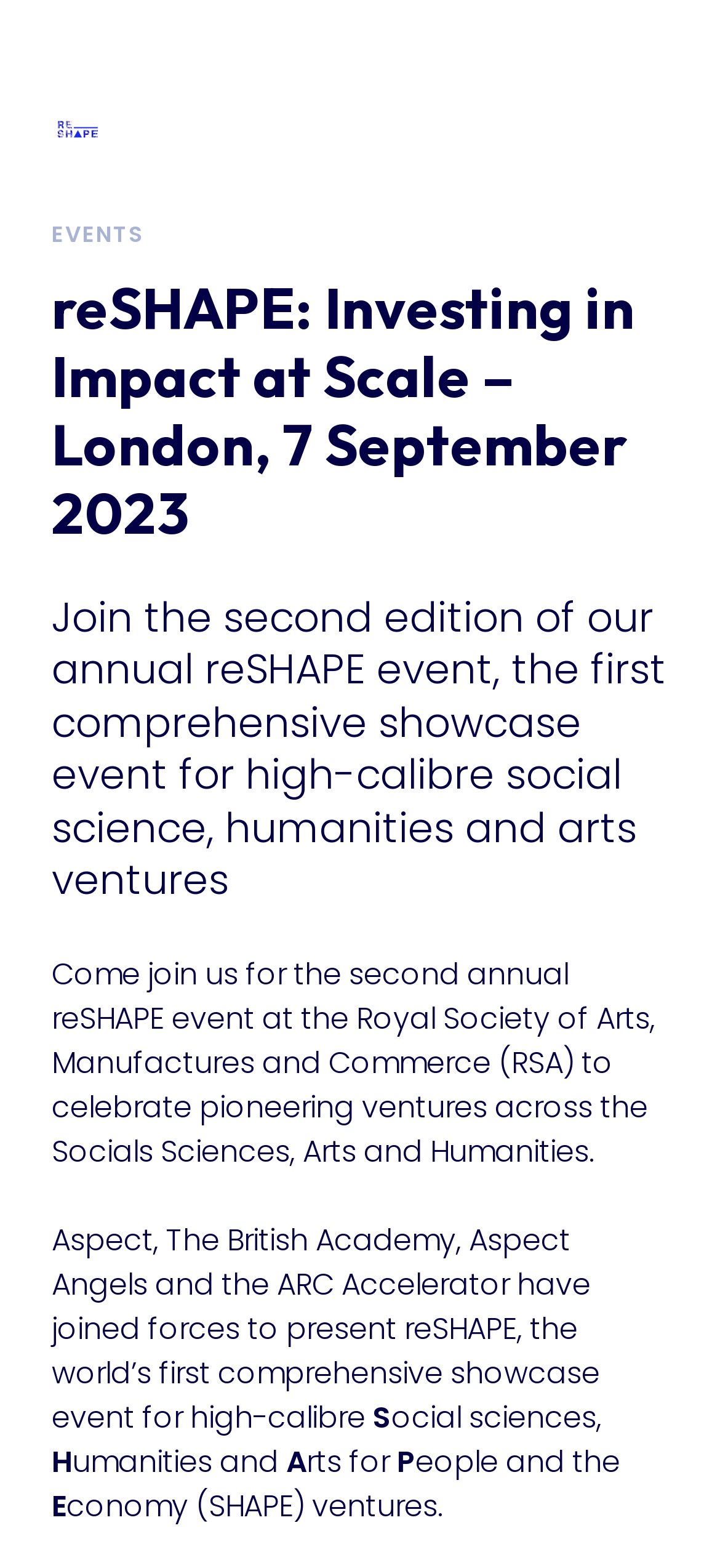What is the name of the event?
Please give a detailed and elaborate answer to the question.

The name of the event can be found in the header section of the webpage, where it is written as 'reSHAPE: Investing in Impact at Scale – London, 7 September 2023'.